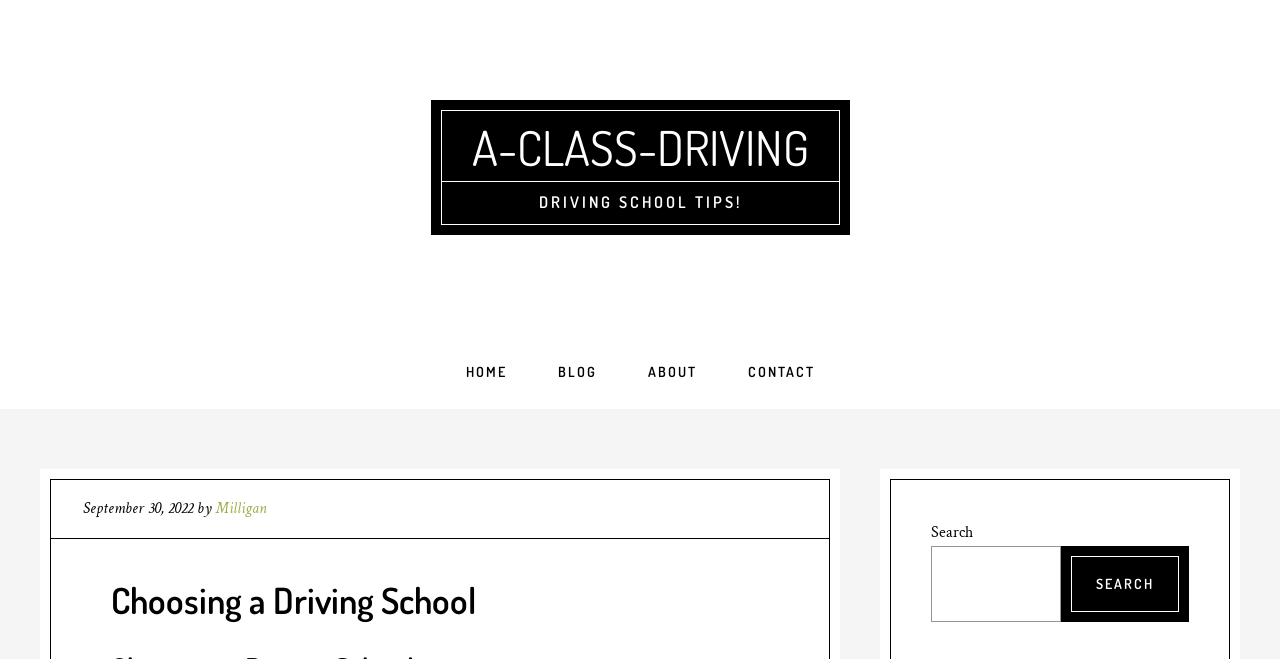Please specify the bounding box coordinates of the clickable region to carry out the following instruction: "visit HOME page". The coordinates should be four float numbers between 0 and 1, in the format [left, top, right, bottom].

[0.345, 0.508, 0.414, 0.62]